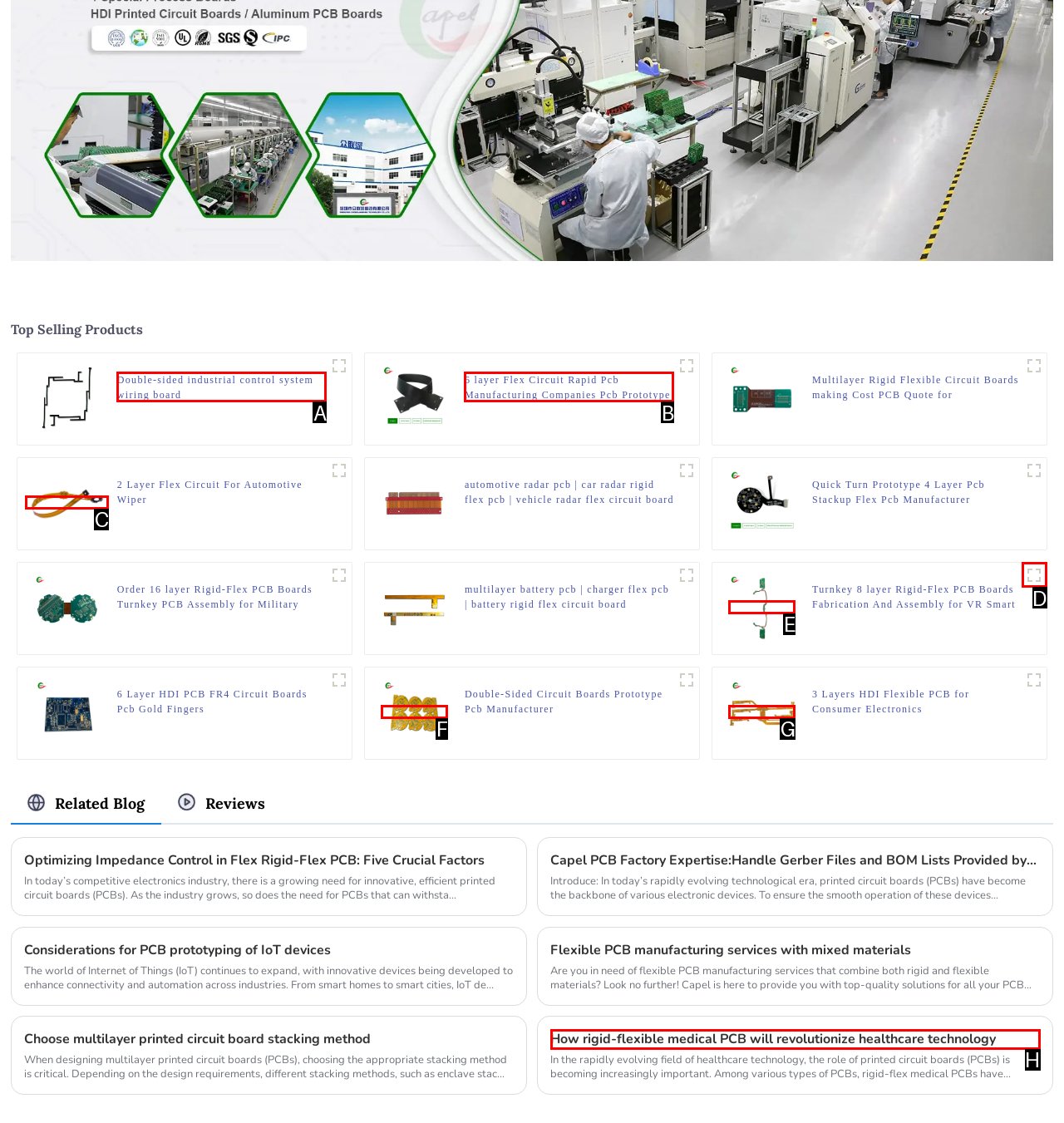Choose the letter that corresponds to the correct button to accomplish the task: Learn about 'Double-sided industrial control system wiring board'
Reply with the letter of the correct selection only.

A